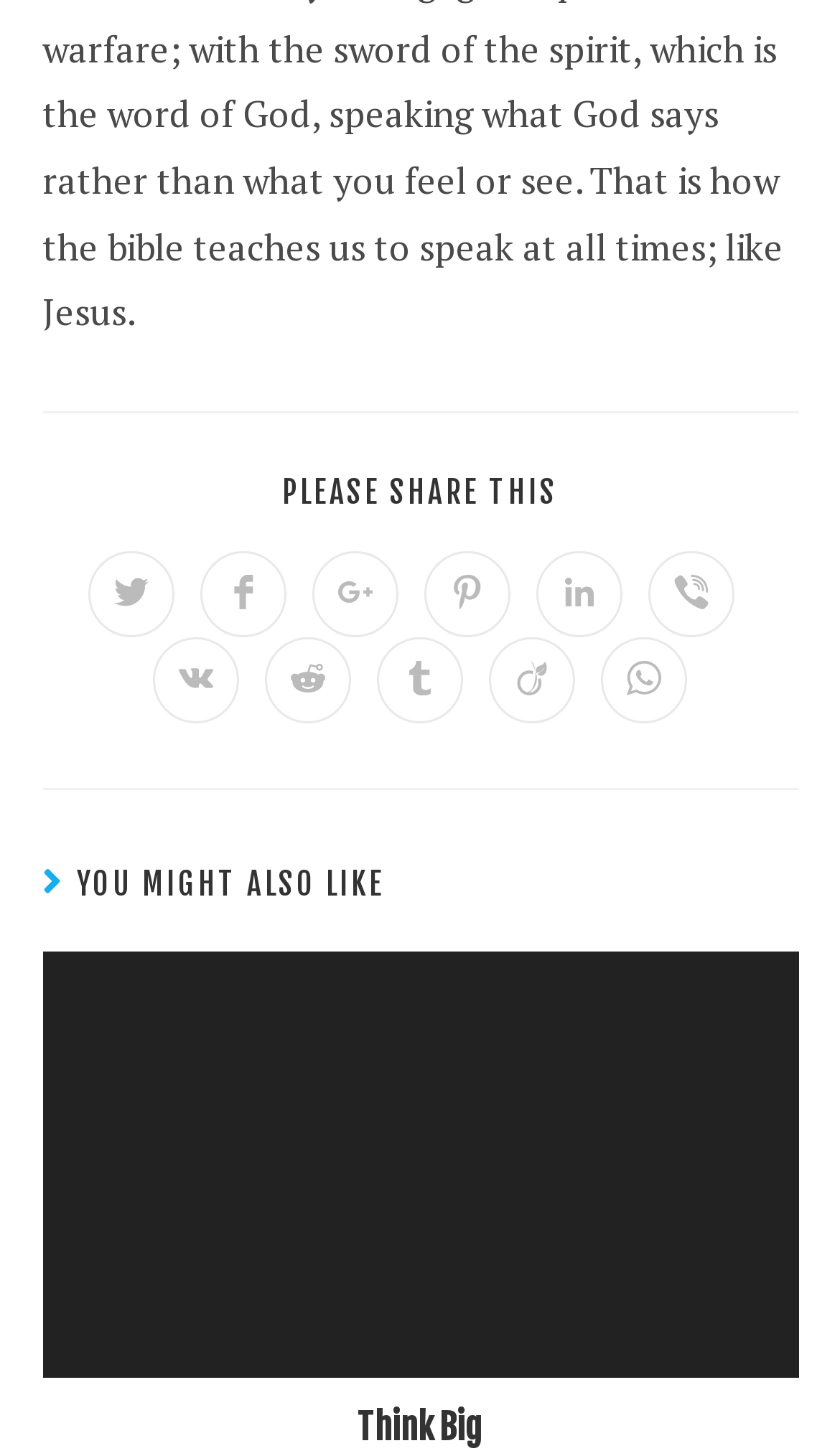How many recommended articles are shown?
Based on the image, answer the question with as much detail as possible.

I examined the 'YOU MIGHT ALSO LIKE' section and found only one figure element containing a link to an article. Therefore, there is only one recommended article shown.